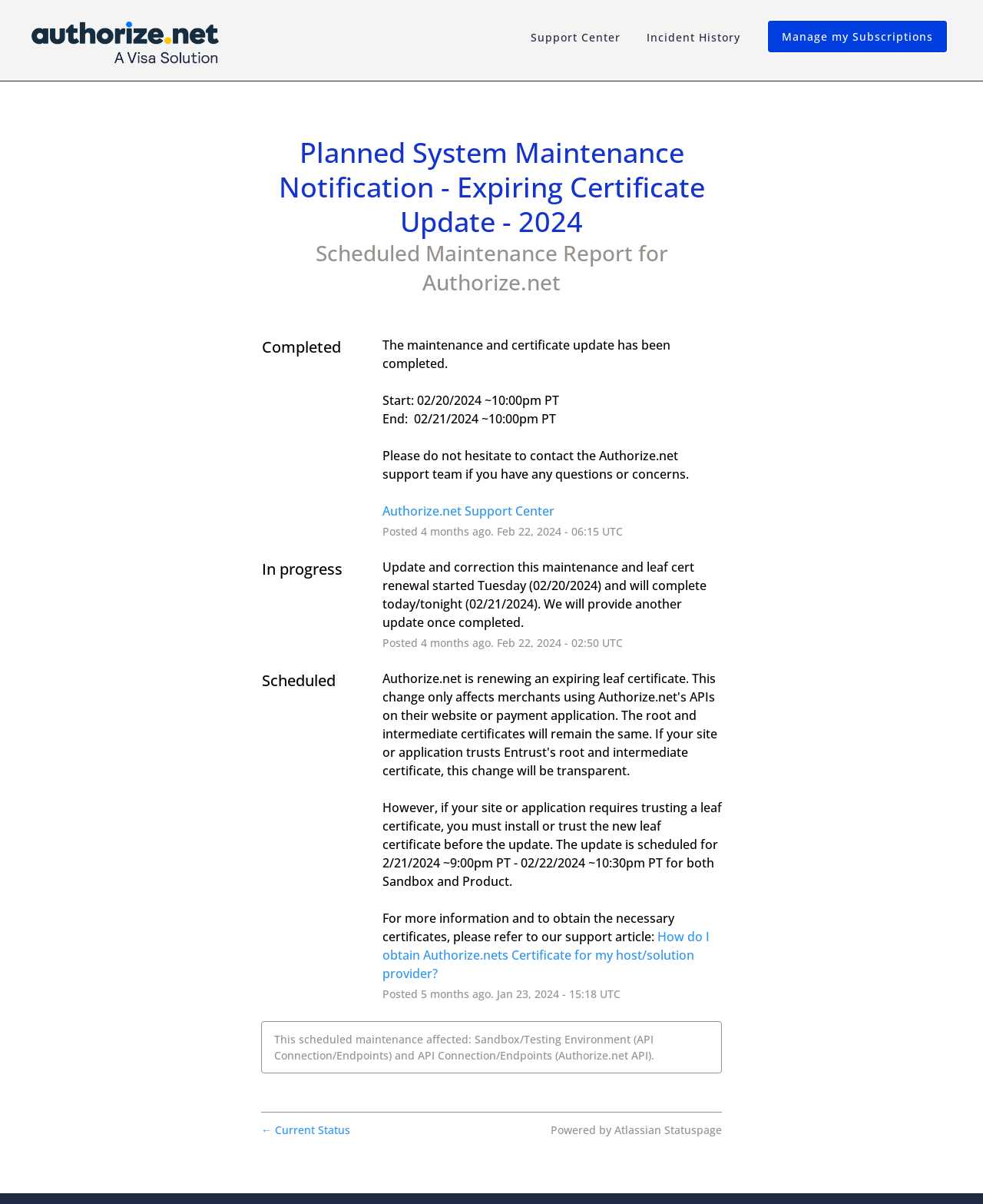Please give a succinct answer using a single word or phrase:
What is the name of the support team to contact for questions or concerns?

Authorize.net support team